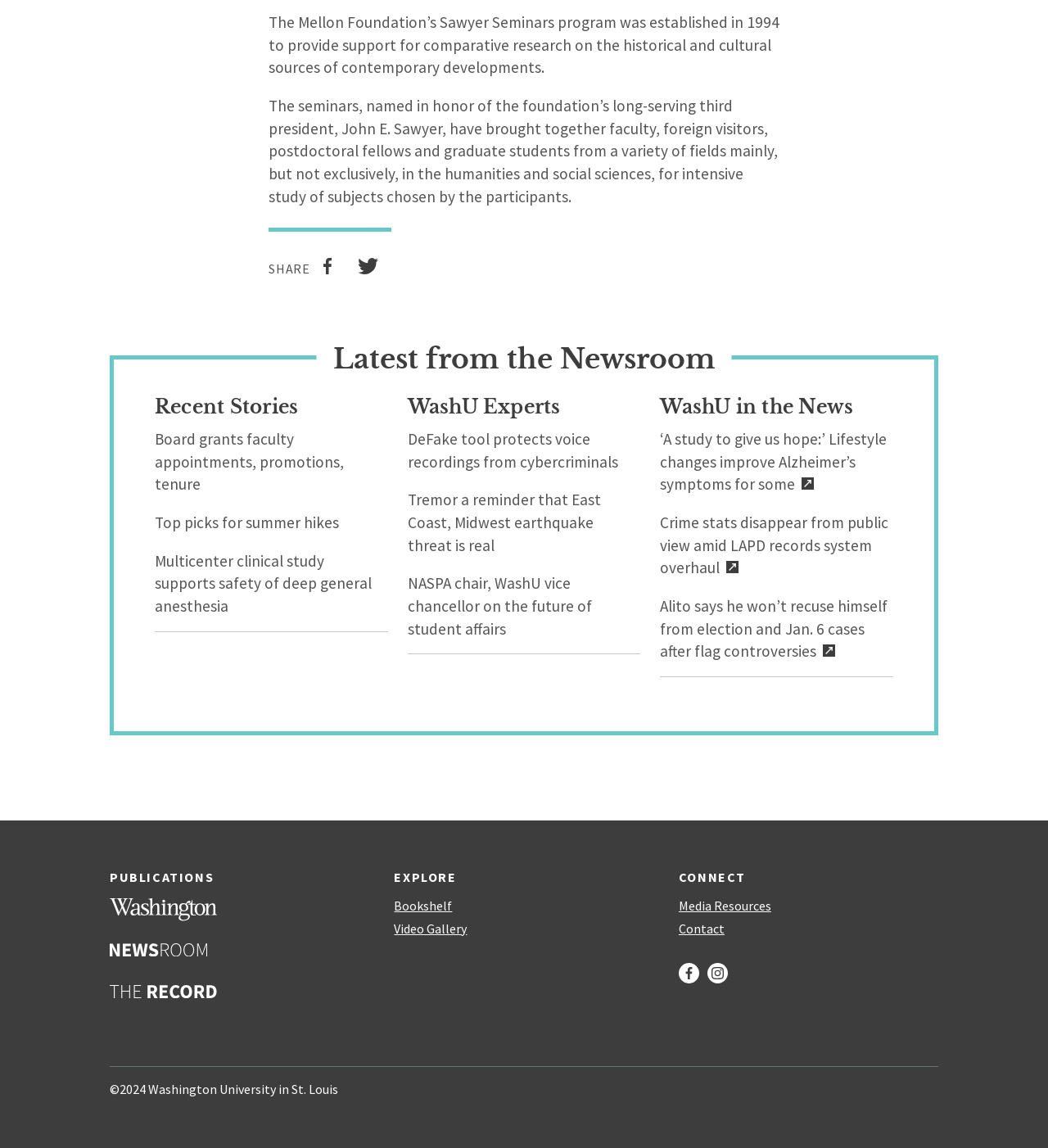Identify the bounding box of the HTML element described as: "Recent Stories".

[0.148, 0.344, 0.285, 0.364]